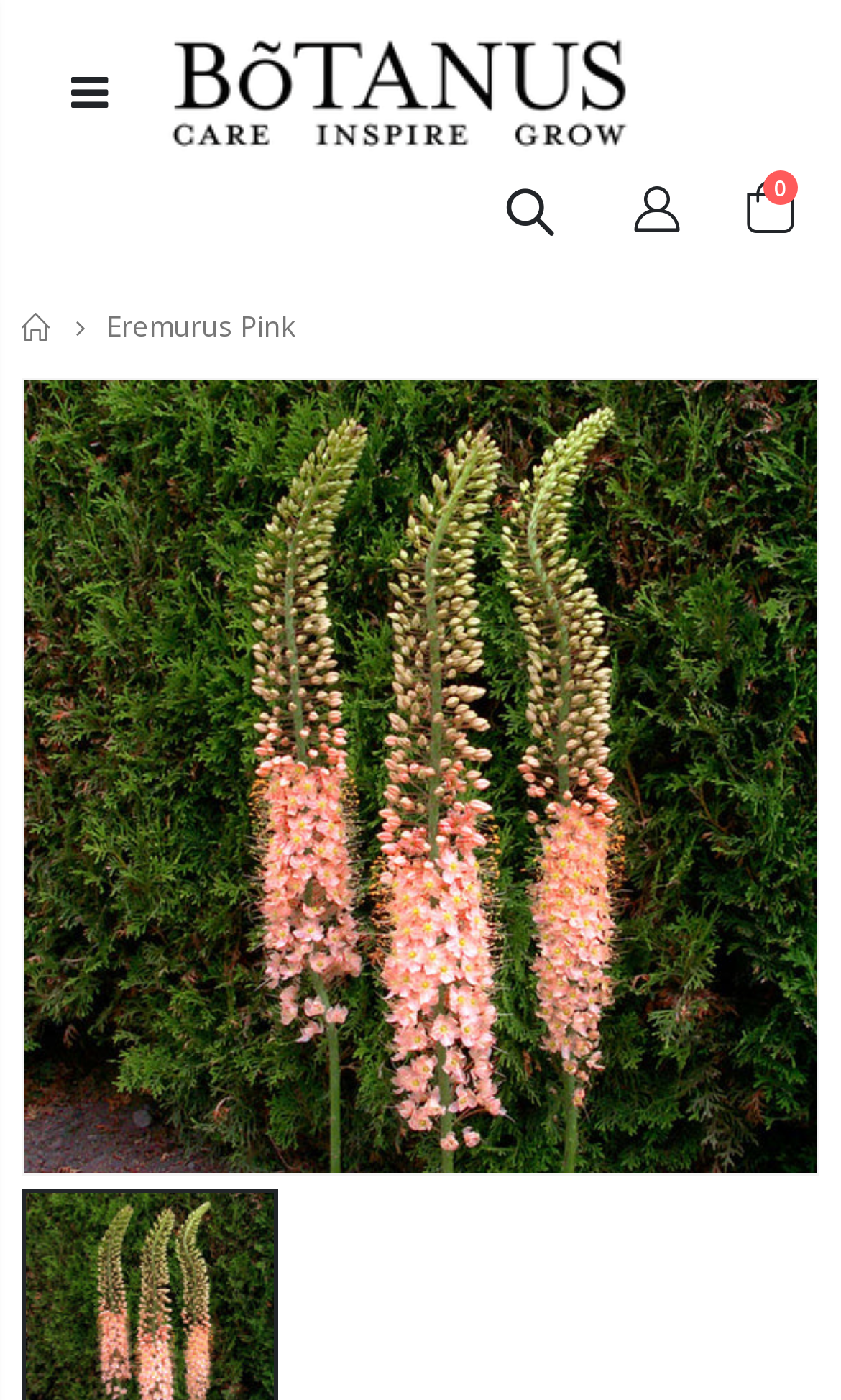What is the purpose of the image?
Please use the image to provide an in-depth answer to the question.

The large image on the page takes up most of the screen space, suggesting that it is the main focus of the page. The image is likely displaying the Eremurus Pink plant, allowing the user to visually understand what the plant looks like.